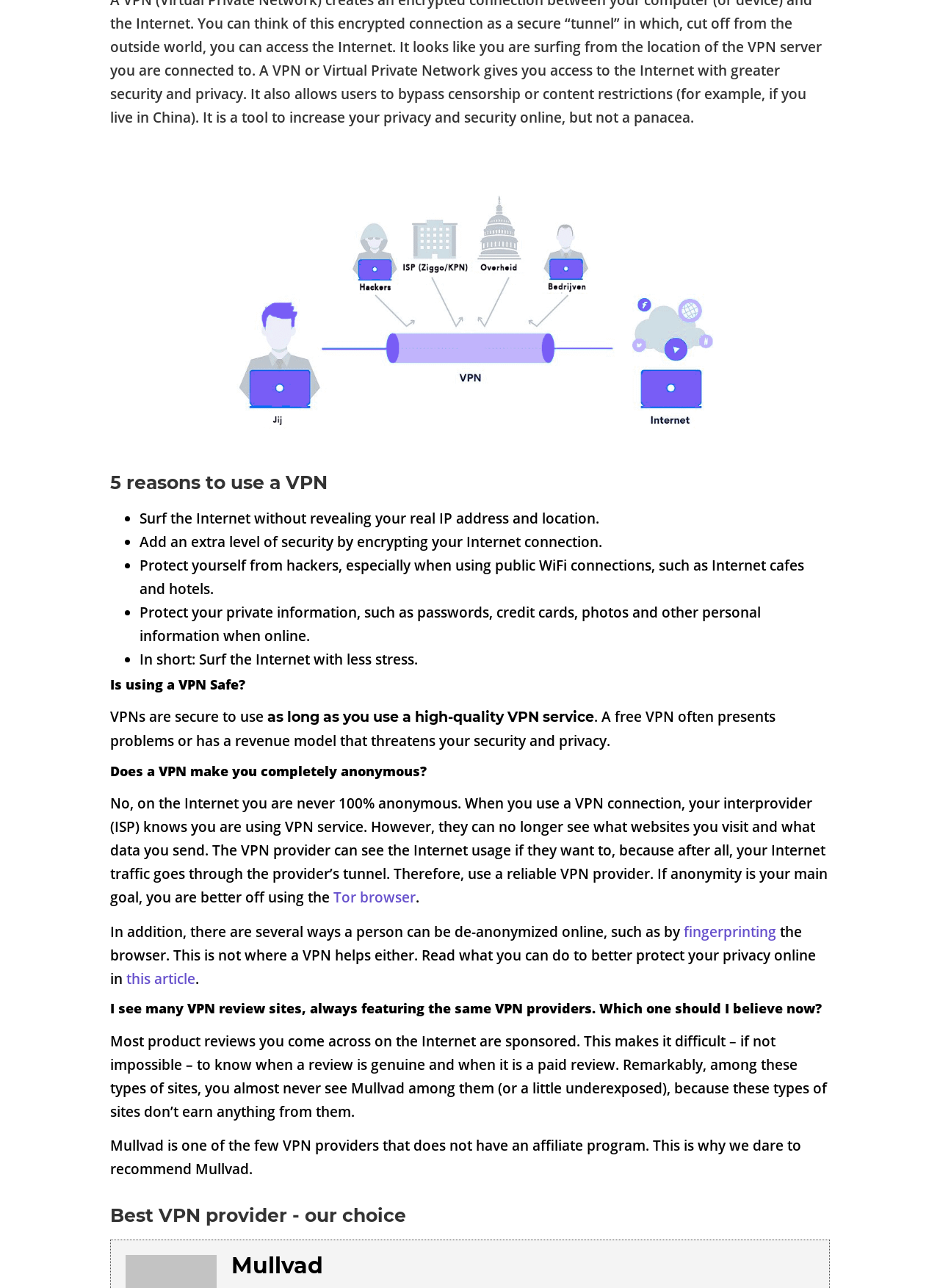Using the provided element description, identify the bounding box coordinates as (top-left x, top-left y, bottom-right x, bottom-right y). Ensure all values are between 0 and 1. Description: Tor browser

[0.355, 0.69, 0.442, 0.704]